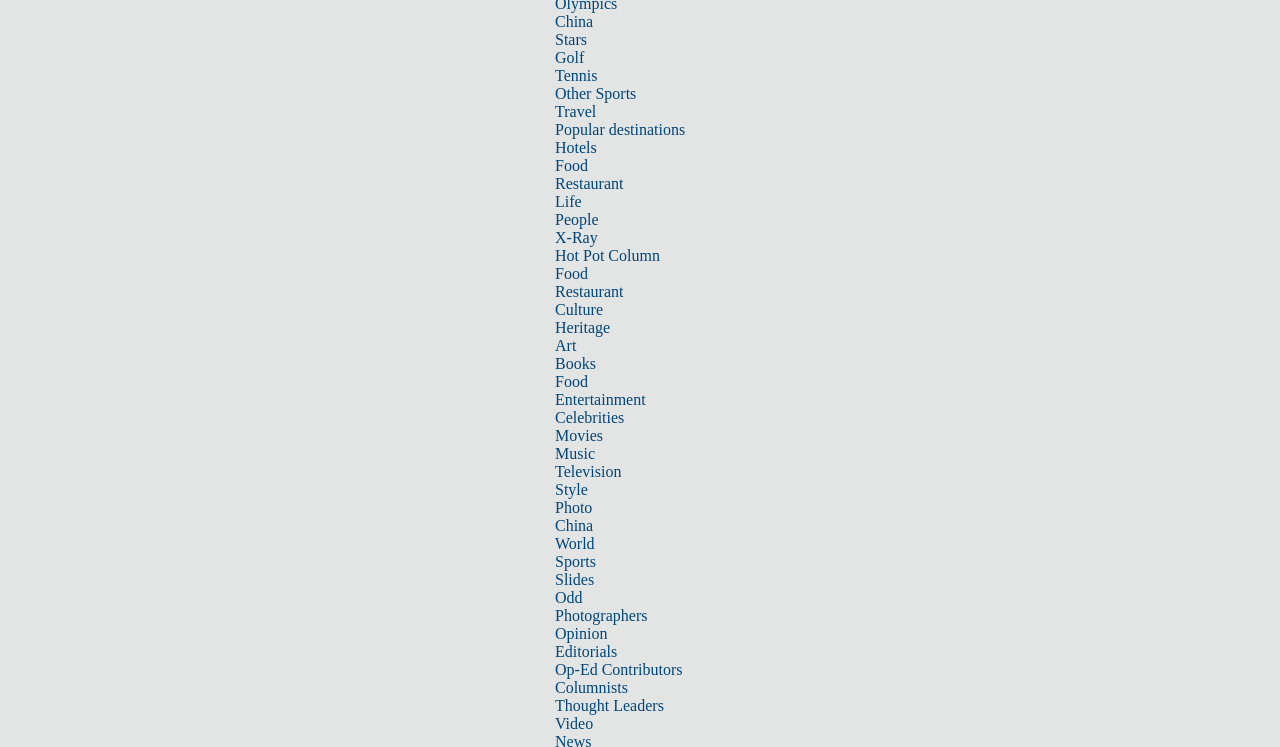Extract the bounding box coordinates of the UI element described by: "Popular destinations". The coordinates should include four float numbers ranging from 0 to 1, e.g., [left, top, right, bottom].

[0.434, 0.162, 0.535, 0.185]